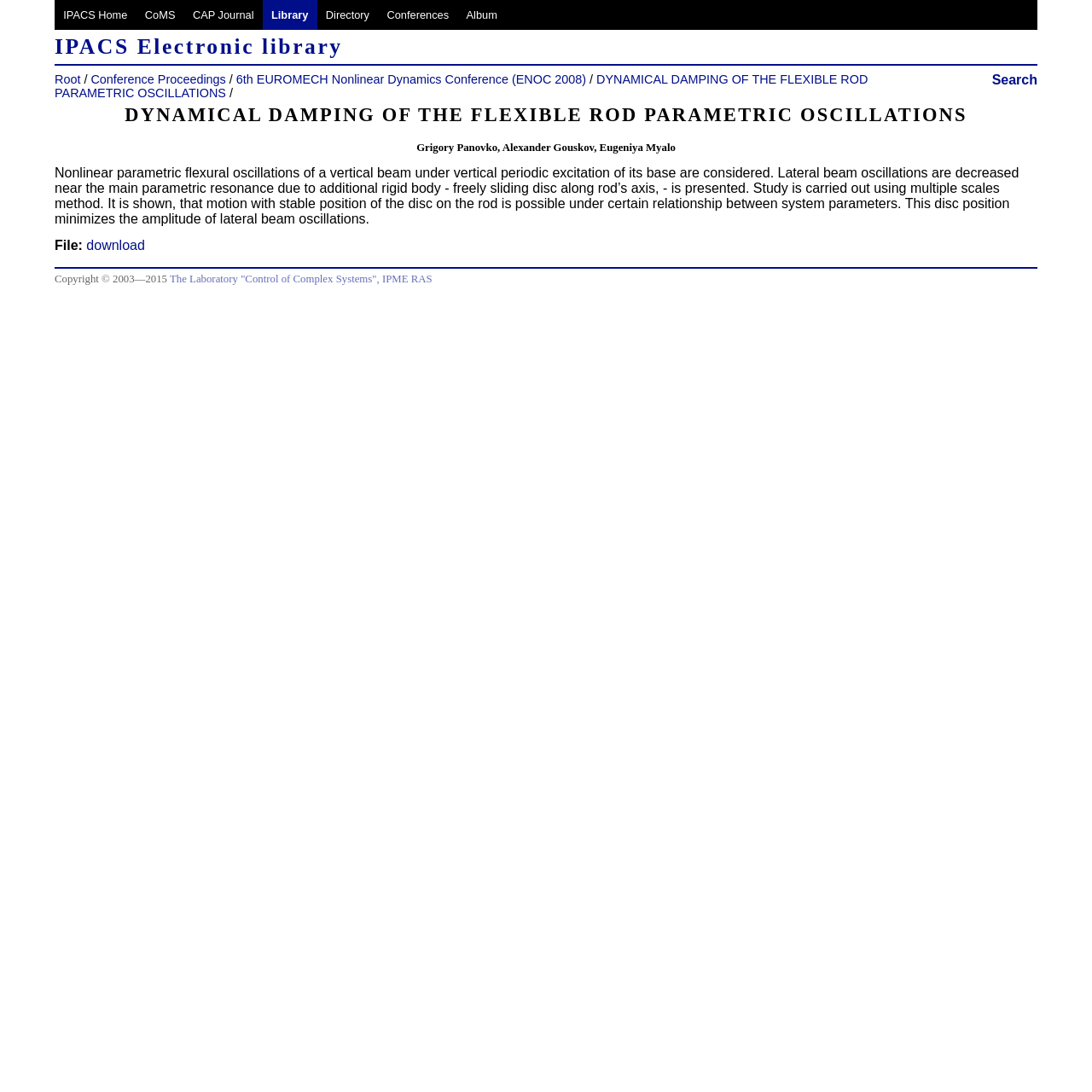Locate the bounding box coordinates of the area where you should click to accomplish the instruction: "go to IPACS Home".

[0.05, 0.0, 0.125, 0.028]